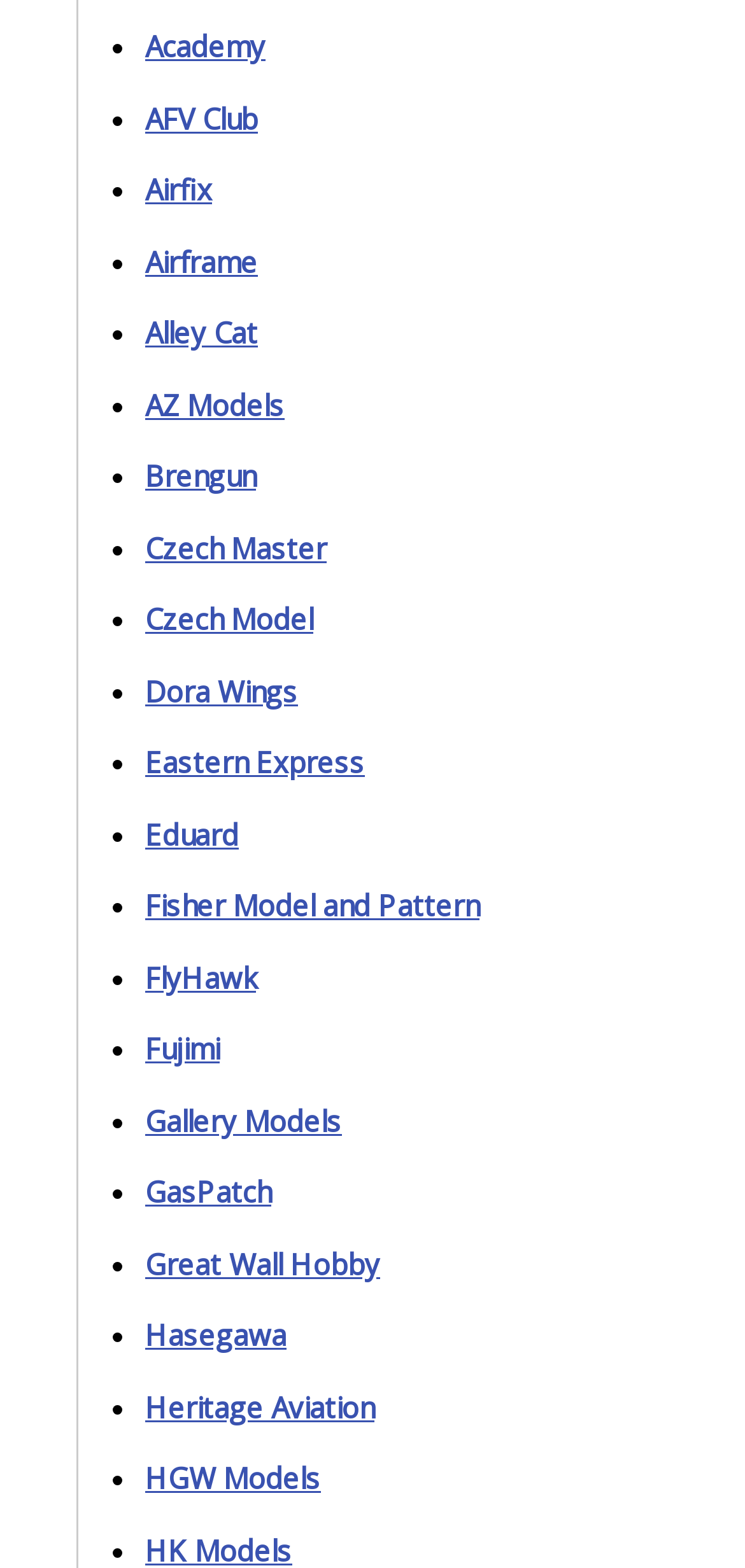How many model brands are listed?
Please look at the screenshot and answer using one word or phrase.

30